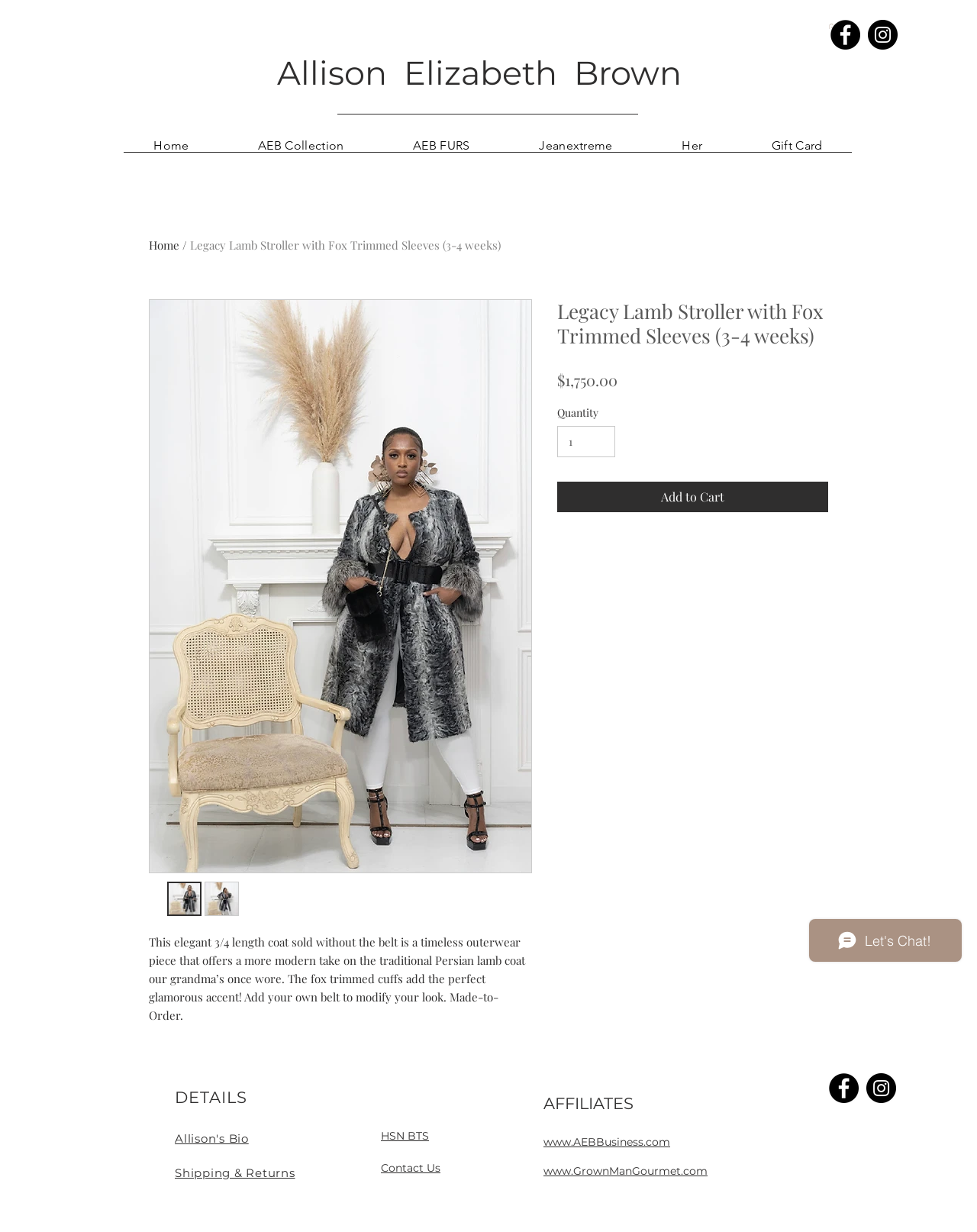What is the main heading of this webpage? Please extract and provide it.

Legacy Lamb Stroller with Fox Trimmed Sleeves (3-4 weeks)